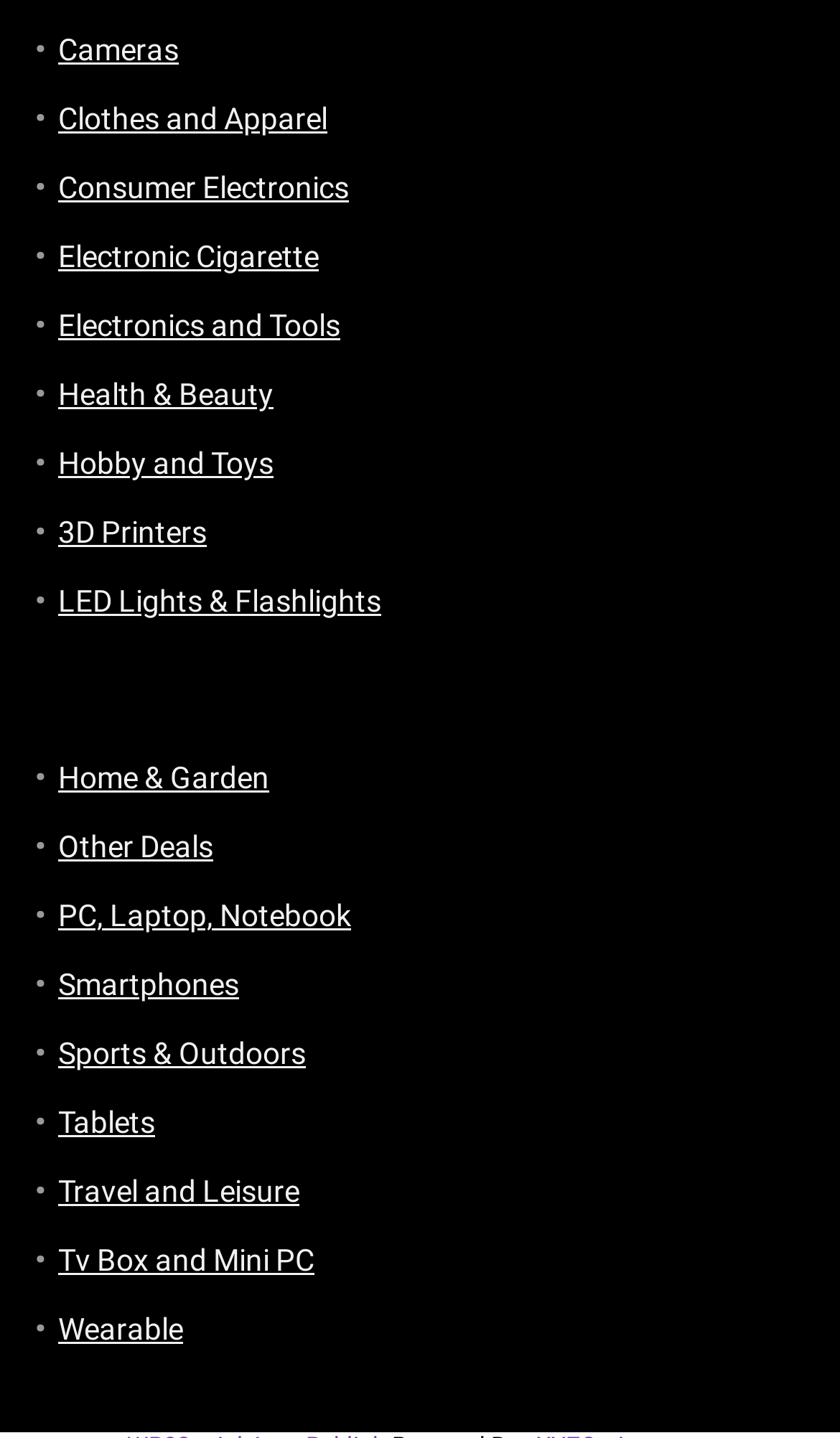Bounding box coordinates are given in the format (top-left x, top-left y, bottom-right x, bottom-right y). All values should be floating point numbers between 0 and 1. Provide the bounding box coordinate for the UI element described as: Tablets

[0.069, 0.769, 0.185, 0.793]